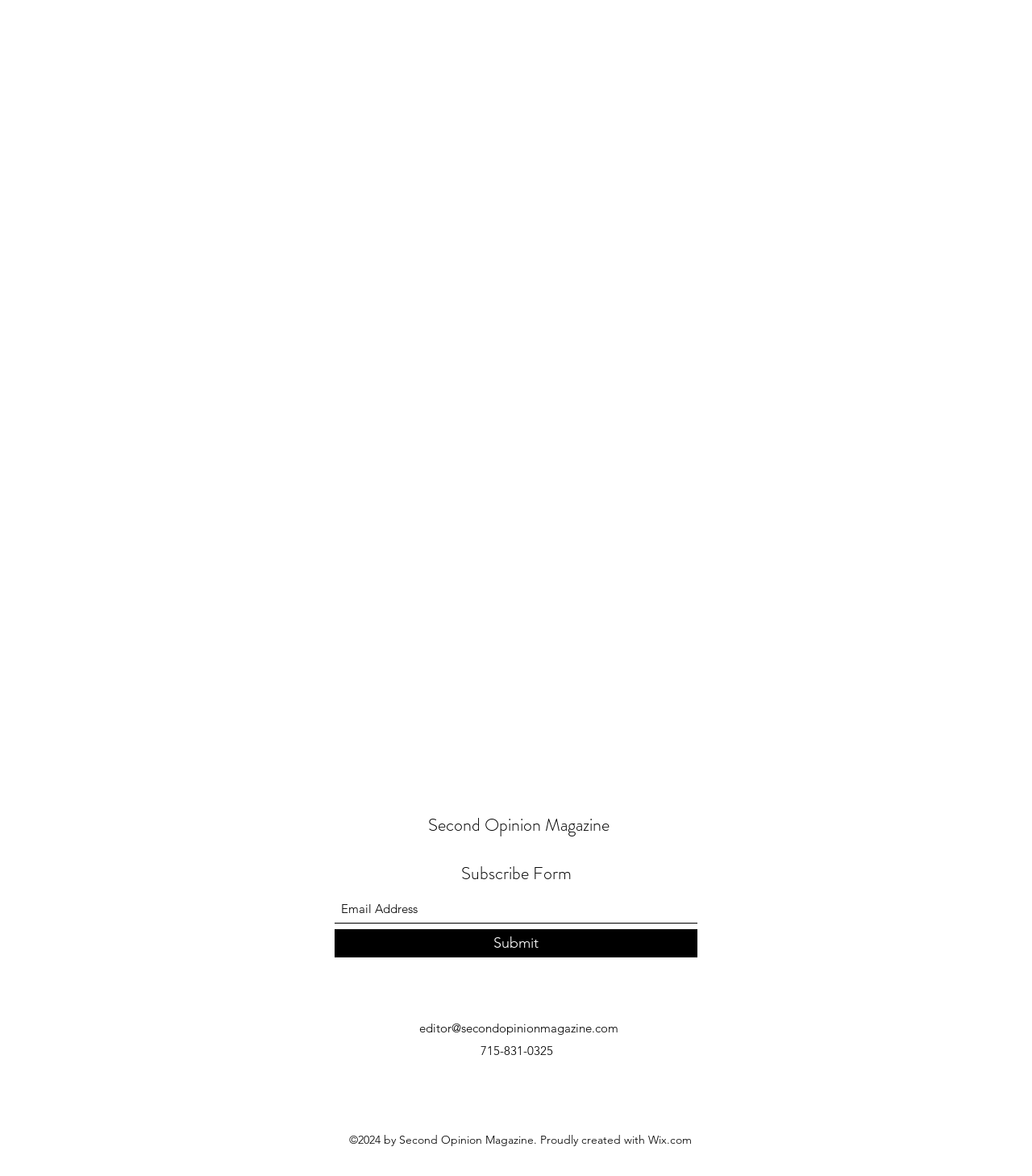Please answer the following question using a single word or phrase: 
What is the copyright year of the webpage?

2024